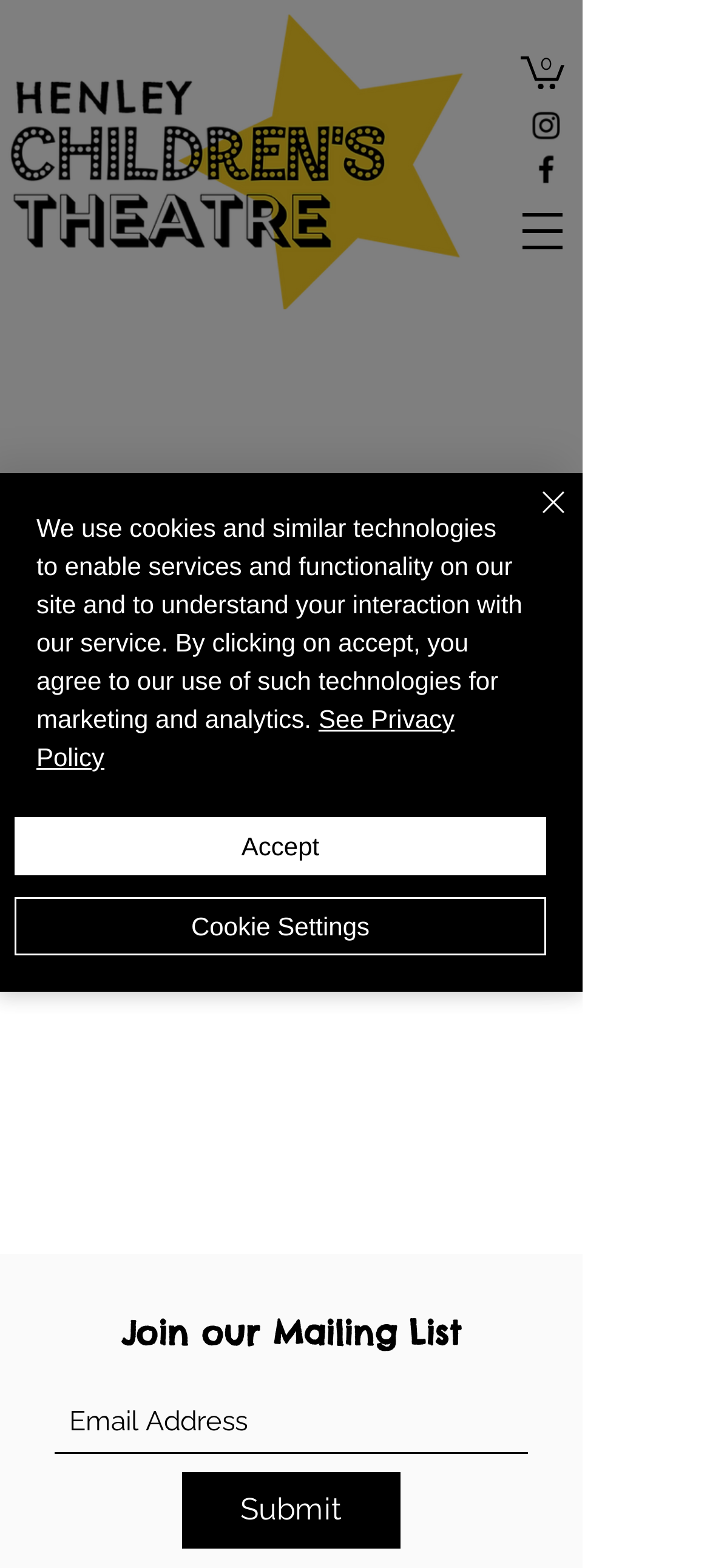Using the provided description: "Cookie Settings", find the bounding box coordinates of the corresponding UI element. The output should be four float numbers between 0 and 1, in the format [left, top, right, bottom].

[0.021, 0.572, 0.769, 0.609]